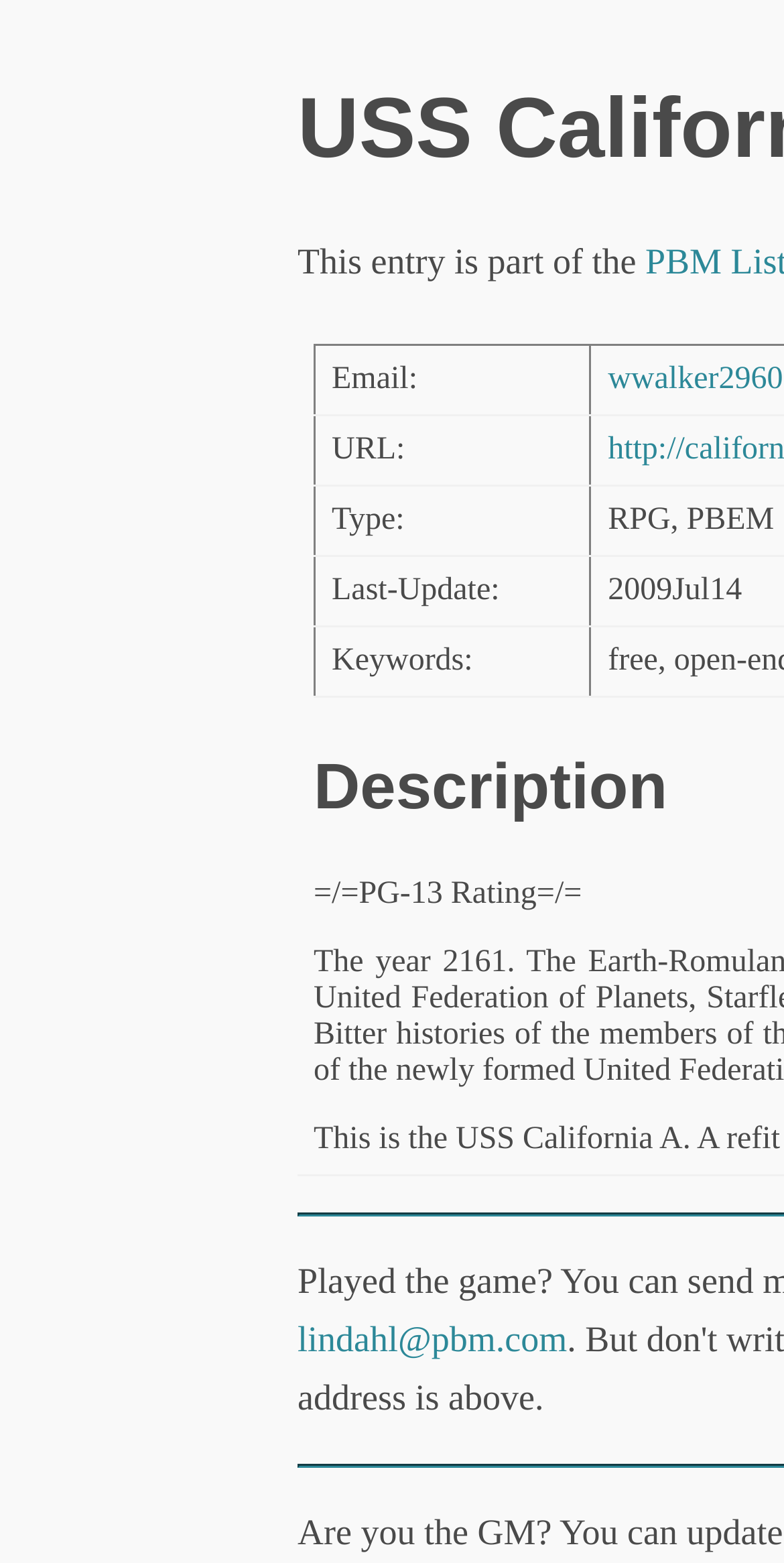Using details from the image, please answer the following question comprehensively:
What is the rating of the USS California?

I found the rating by looking at the StaticText element with the text '= /=PG-13 Rating=/=' which is located at [0.4, 0.56, 0.742, 0.582]. This text suggests that the USS California has a PG-13 rating.